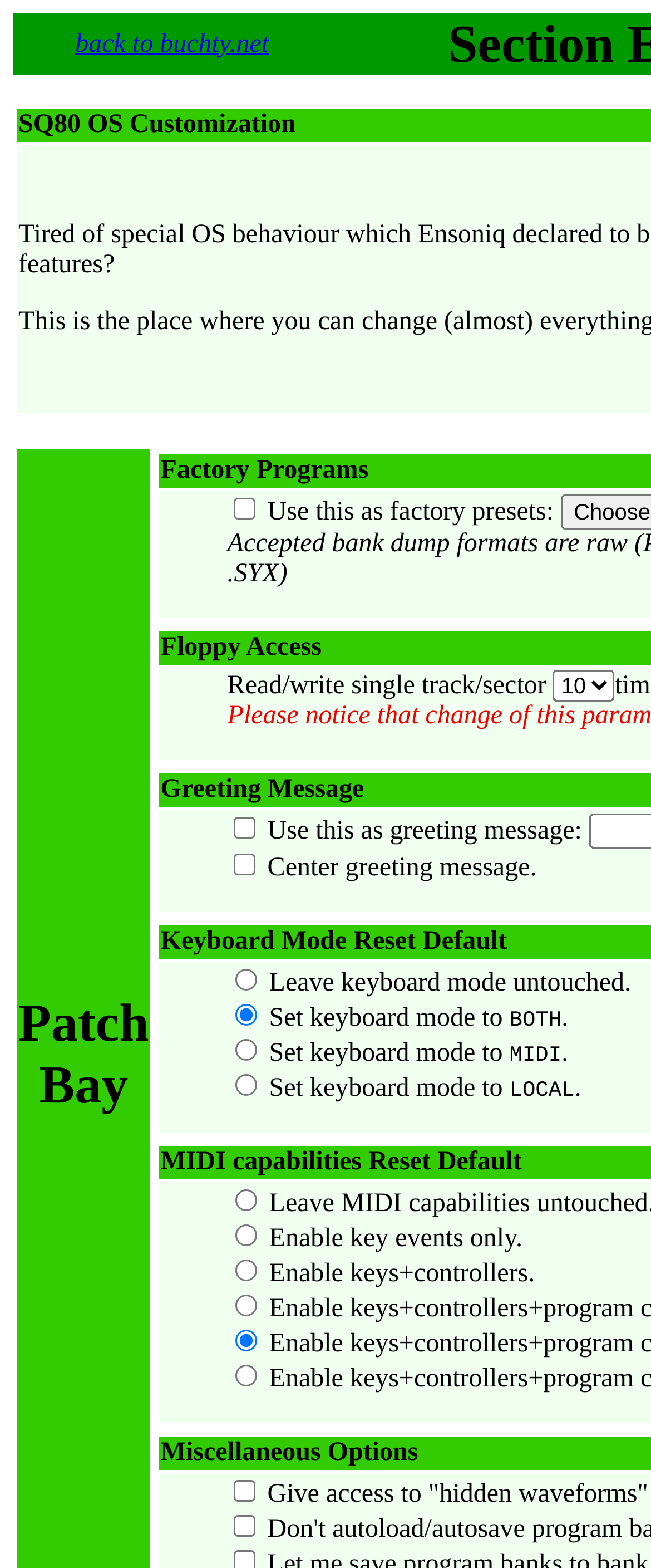Determine the bounding box coordinates for the clickable element required to fulfill the instruction: "Check the 'Enable key events only' radio option". Provide the coordinates as four float numbers between 0 and 1, i.e., [left, top, right, bottom].

[0.362, 0.781, 0.395, 0.795]